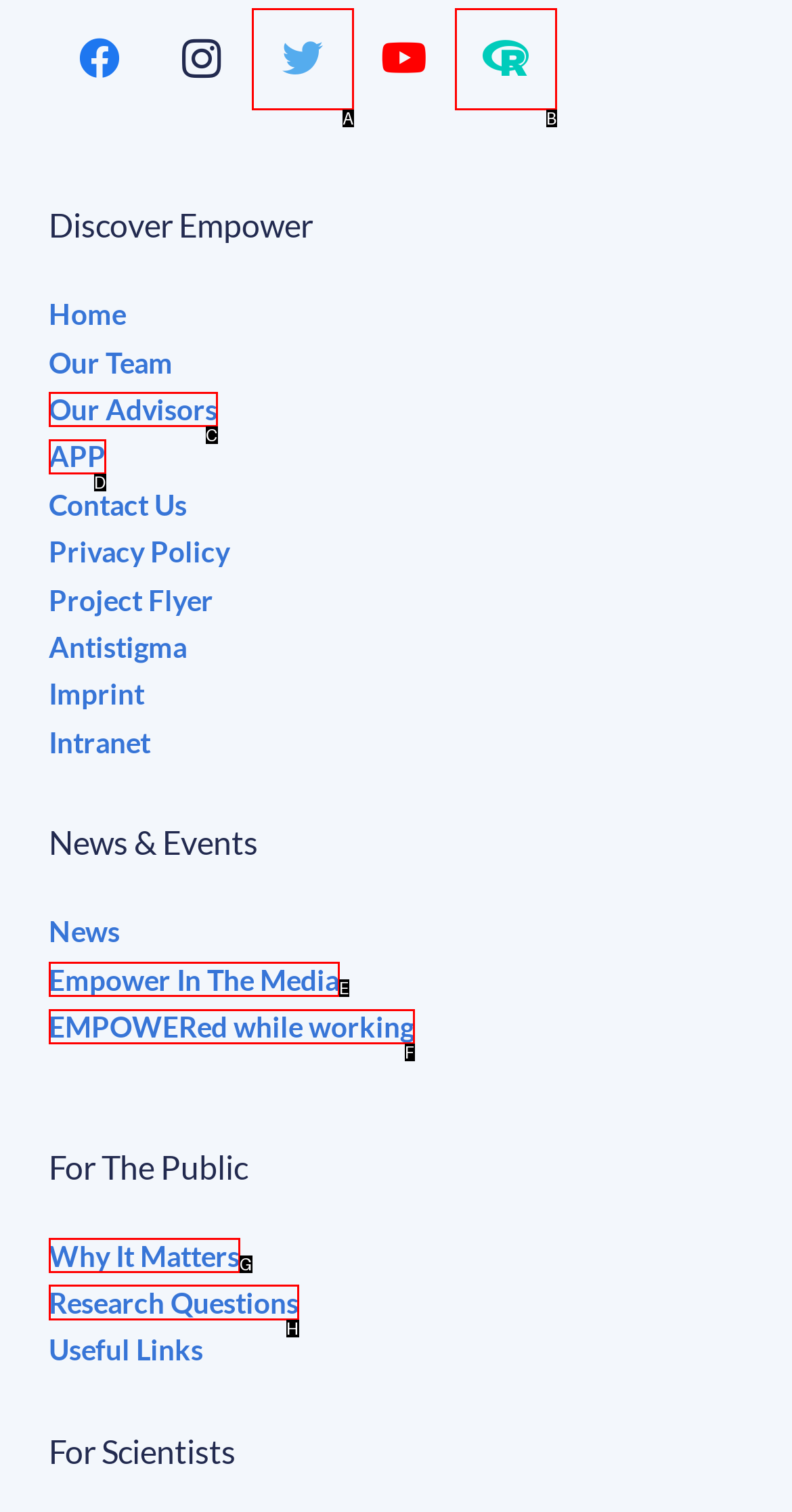Identify the correct UI element to click for the following task: learn about Research Questions Choose the option's letter based on the given choices.

H